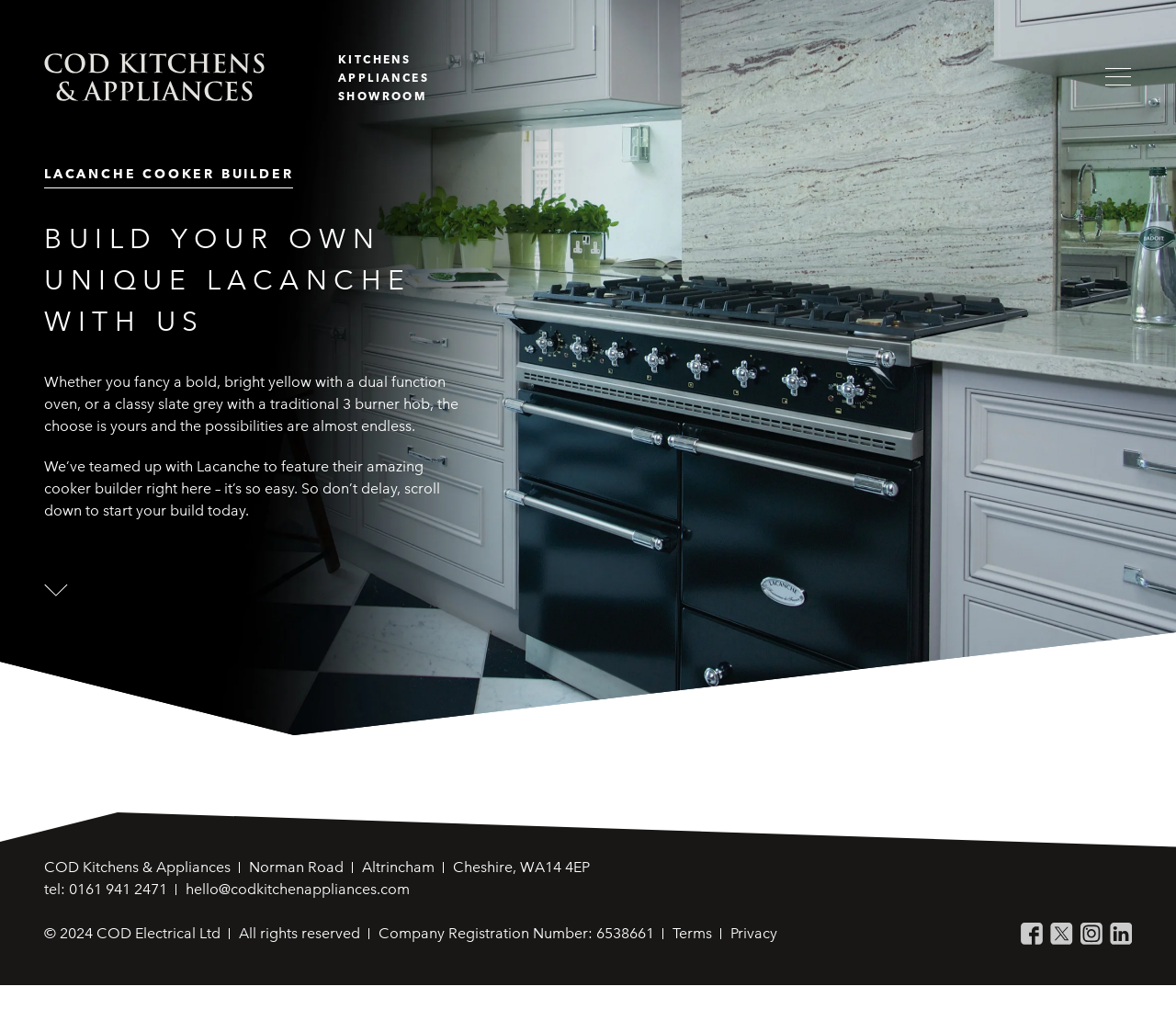Offer a comprehensive description of the webpage’s content and structure.

The webpage is about Lacanche Builder, a service provided by COD Kitchens & Appliances. At the top left corner, there is a logo of COD Kitchens & Appliances, which is a link. Below the logo, there are three links: "KITCHENS", "APPLIANCES", and "SHOWROOM", aligned horizontally.

The main content of the webpage is divided into two sections. The first section has a heading "LACANCHE COOKER BUILDER" and a subheading "BUILD YOUR OWN UNIQUE LACANCHE WITH US". Below the headings, there are two paragraphs of text describing the Lacanche cooker builder service. The text explains that users can customize their cooker with various options and encourages them to start building their cooker.

To the right of the text, there is a small image. Below the image, there is a call-to-action to start building the cooker.

At the bottom of the webpage, there is a footer section with the company's contact information, including address, phone number, and email. There are also social media links and a copyright notice. The copyright notice includes the company's registration number and links to the terms and privacy policies.